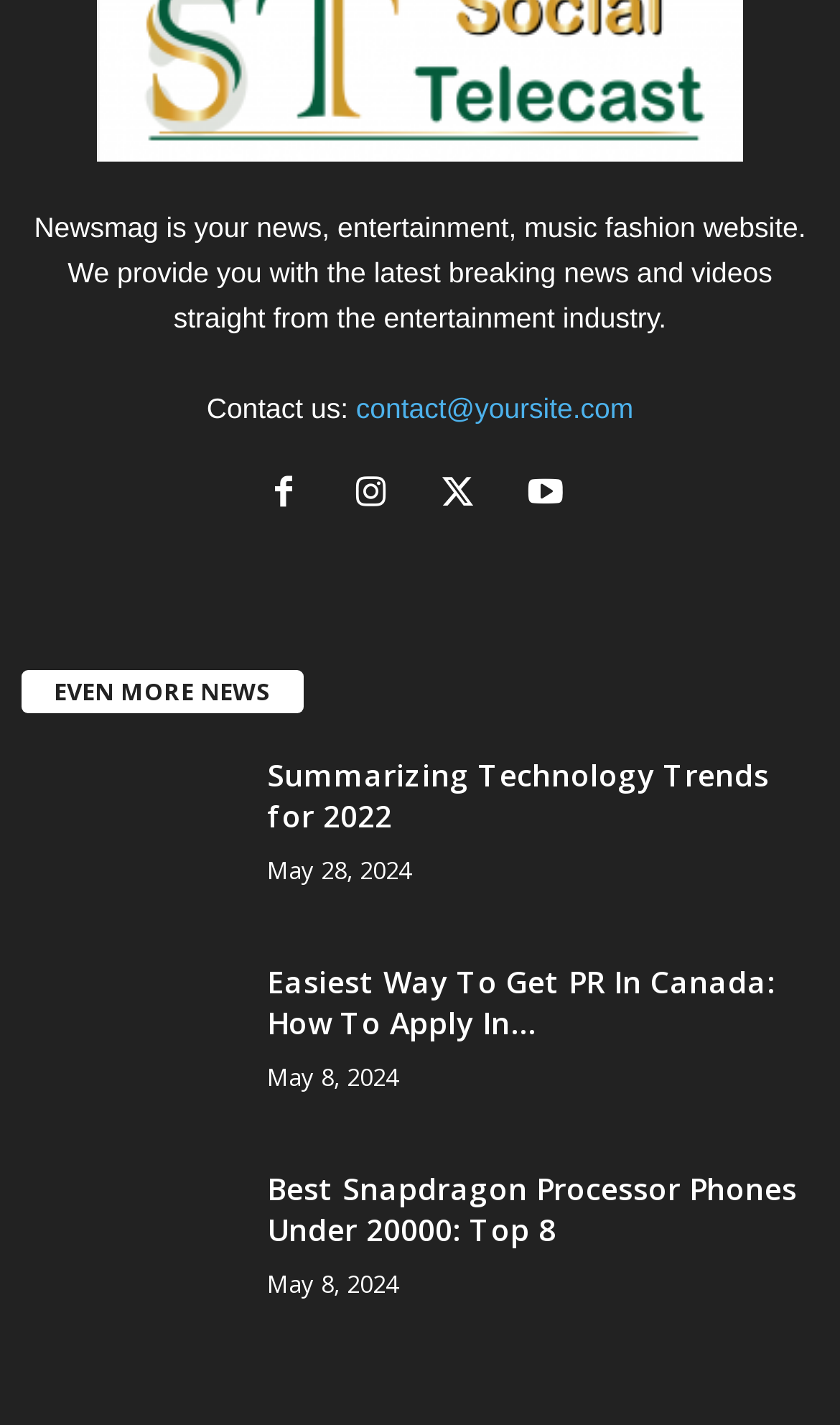Identify the bounding box of the HTML element described here: "Youtube". Provide the coordinates as four float numbers between 0 and 1: [left, top, right, bottom].

[0.609, 0.336, 0.704, 0.359]